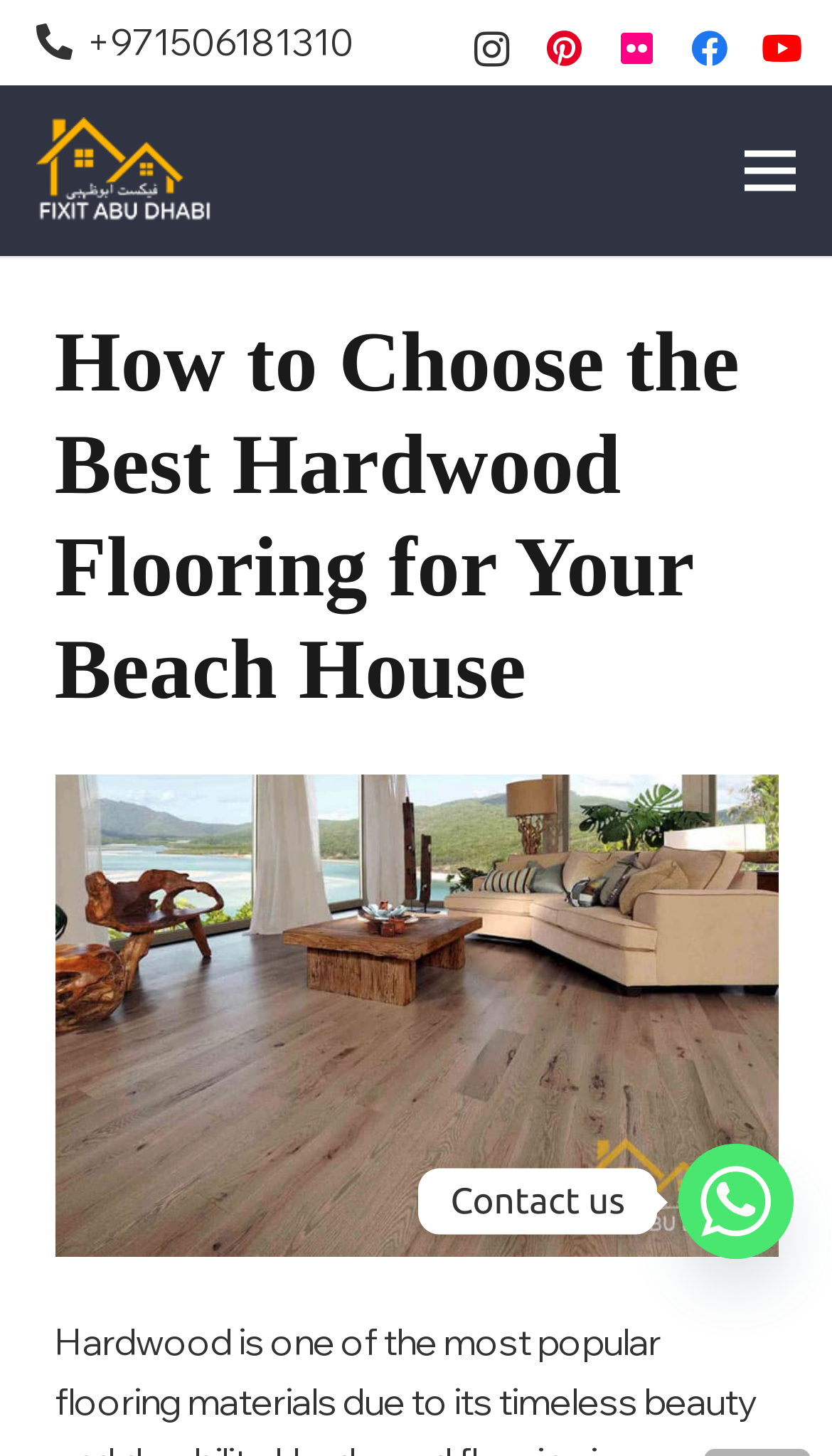Provide the bounding box coordinates, formatted as (top-left x, top-left y, bottom-right x, bottom-right y), with all values being floating point numbers between 0 and 1. Identify the bounding box of the UI element that matches the description: Contact us

[0.815, 0.786, 0.954, 0.865]